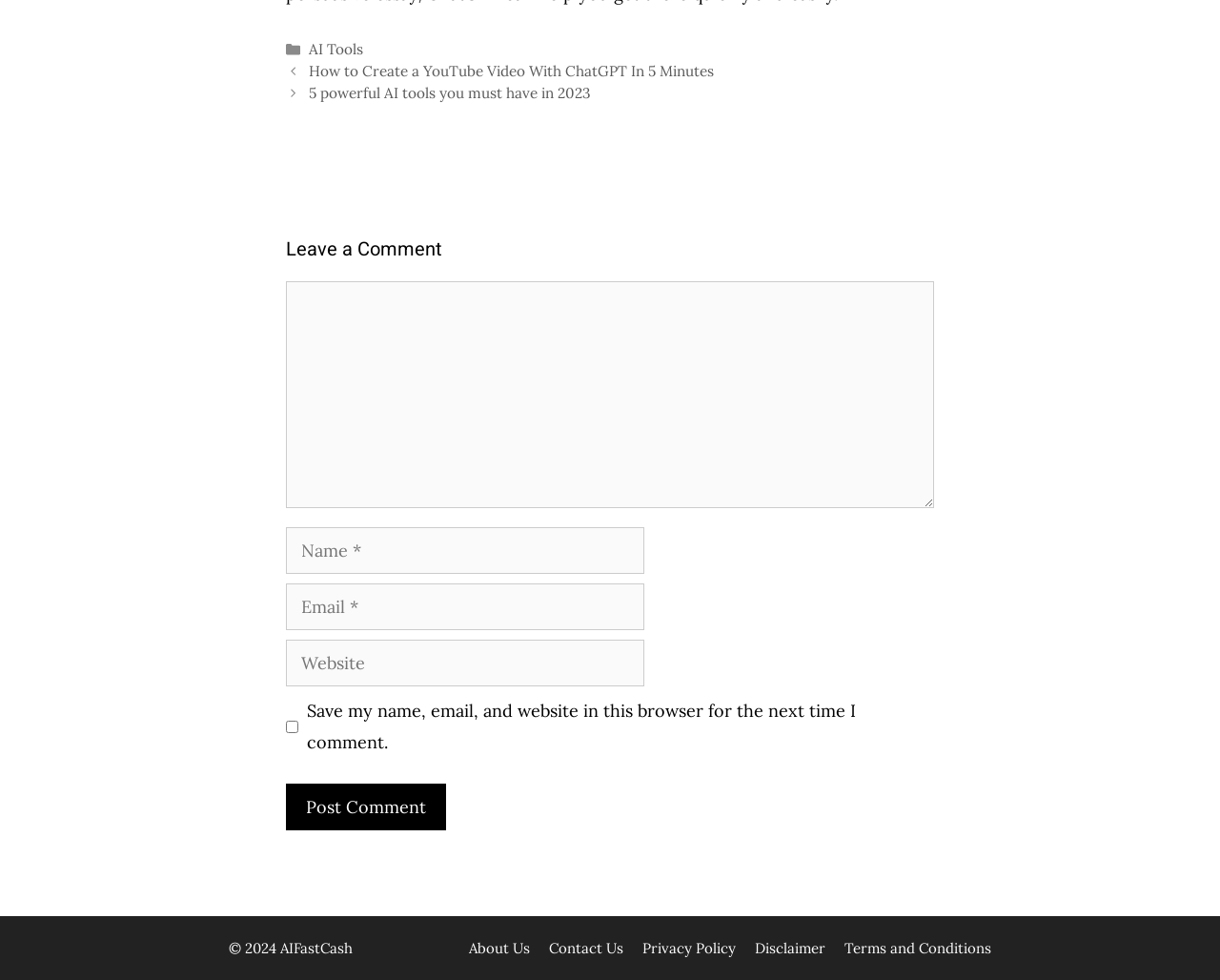What is the label of the checkbox?
With the help of the image, please provide a detailed response to the question.

The checkbox is labeled as 'Save my name, email, and website in this browser for the next time I comment', indicating that it is for users to save their information for future comments.